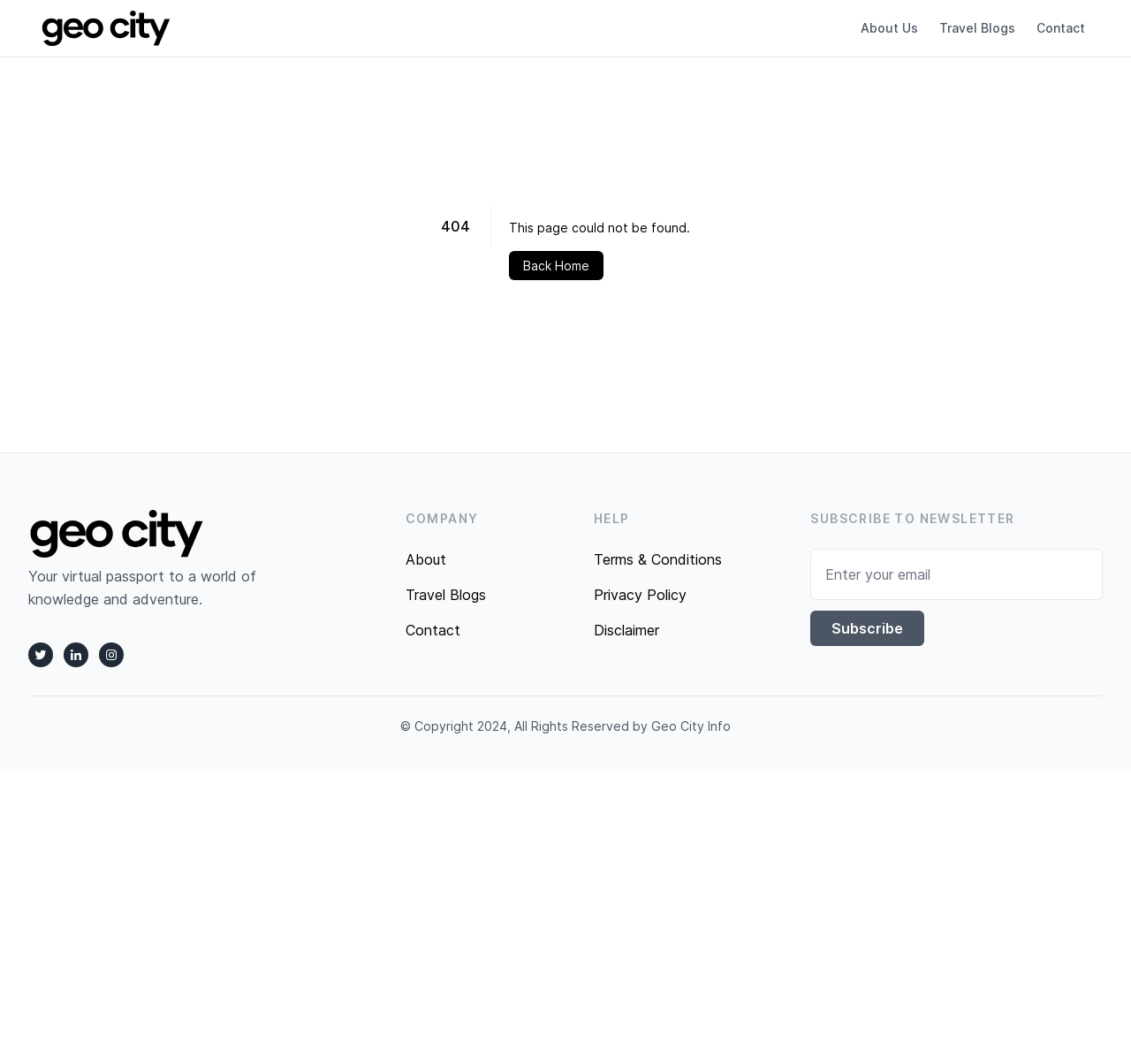Determine the bounding box coordinates of the clickable area required to perform the following instruction: "Click Subscribe". The coordinates should be represented as four float numbers between 0 and 1: [left, top, right, bottom].

[0.717, 0.574, 0.817, 0.607]